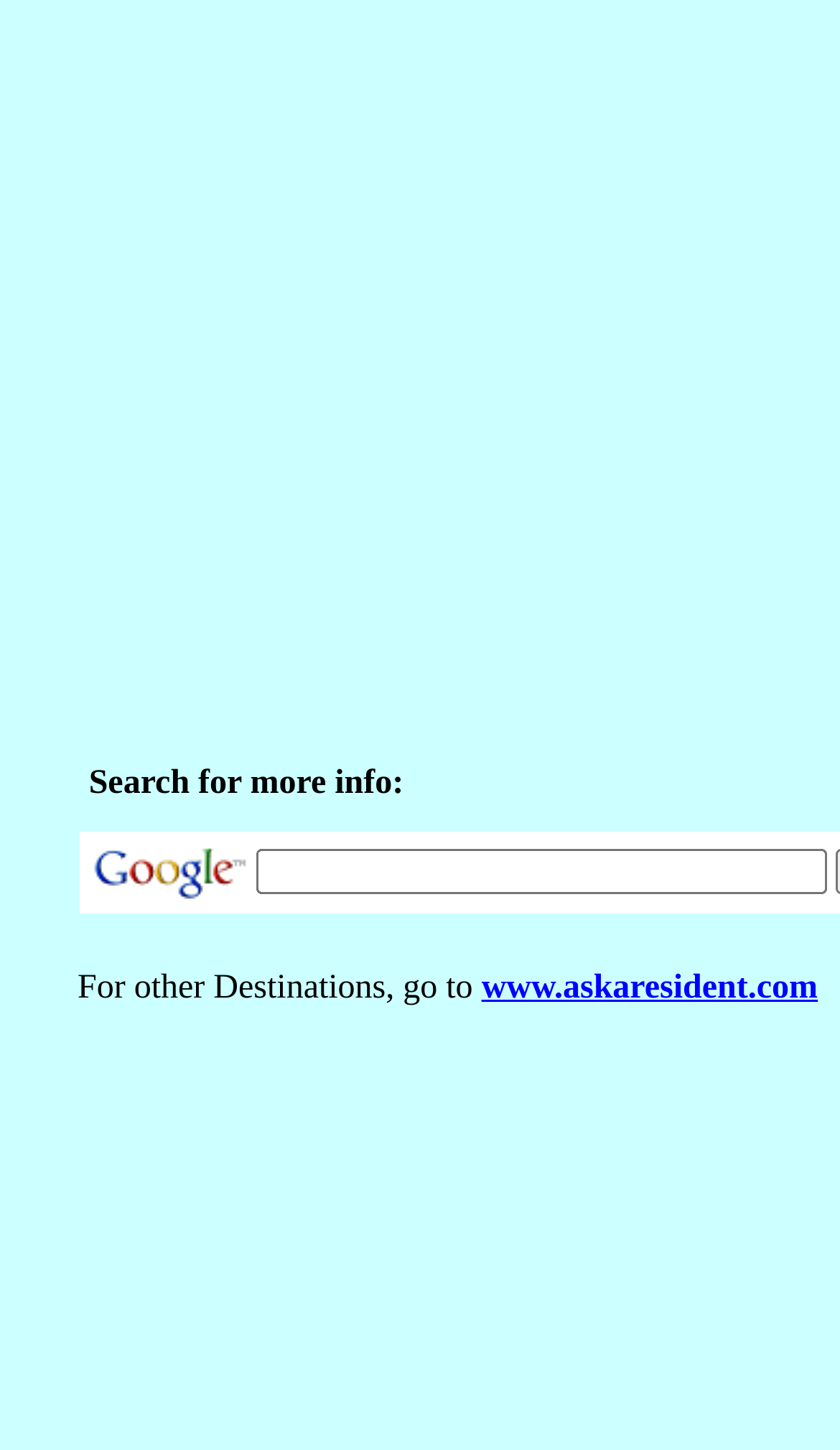Using the provided element description "name="q"", determine the bounding box coordinates of the UI element.

[0.305, 0.585, 0.985, 0.616]